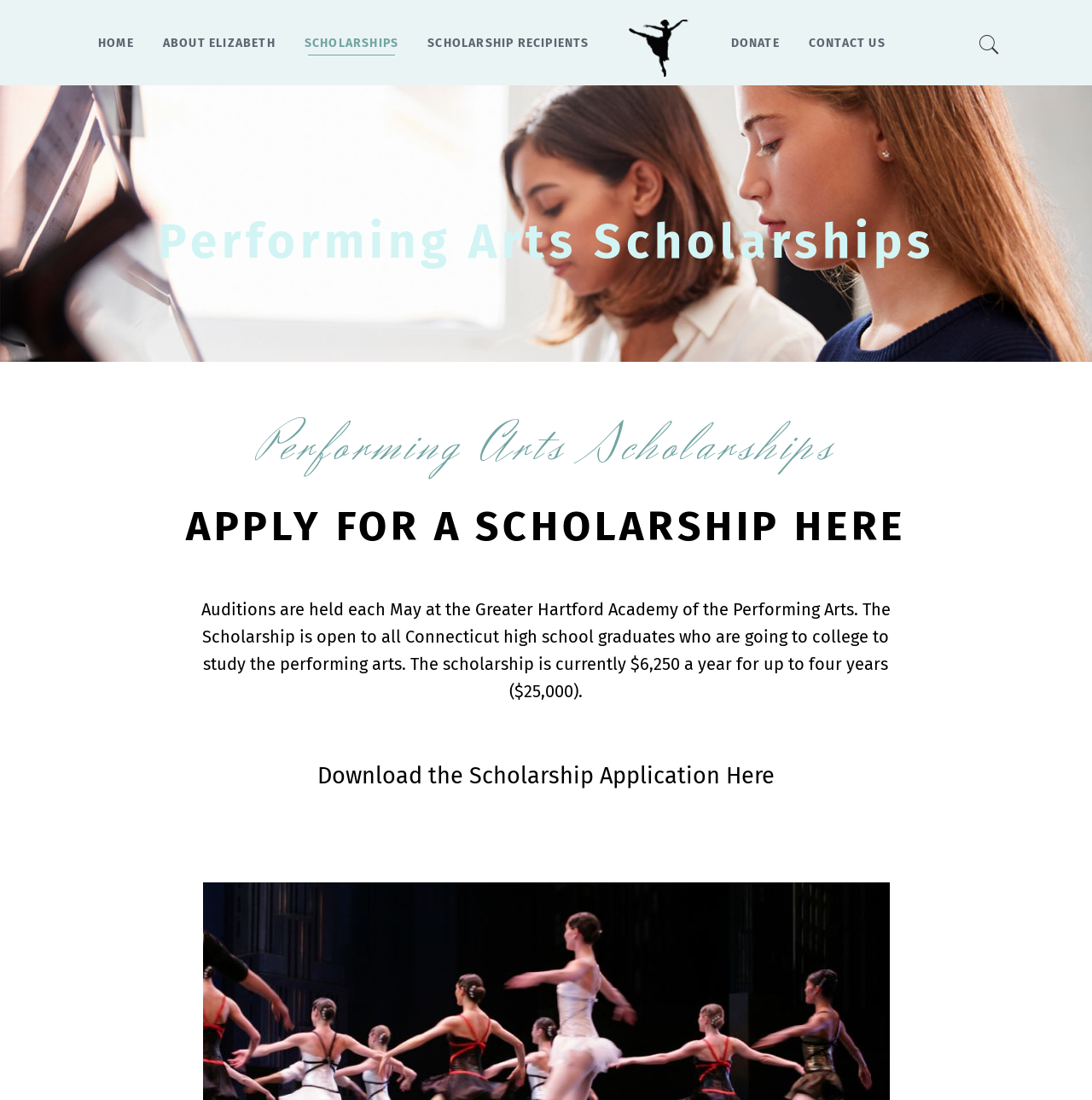Give a short answer to this question using one word or a phrase:
Where are the auditions held?

Greater Hartford Academy of the Performing Arts